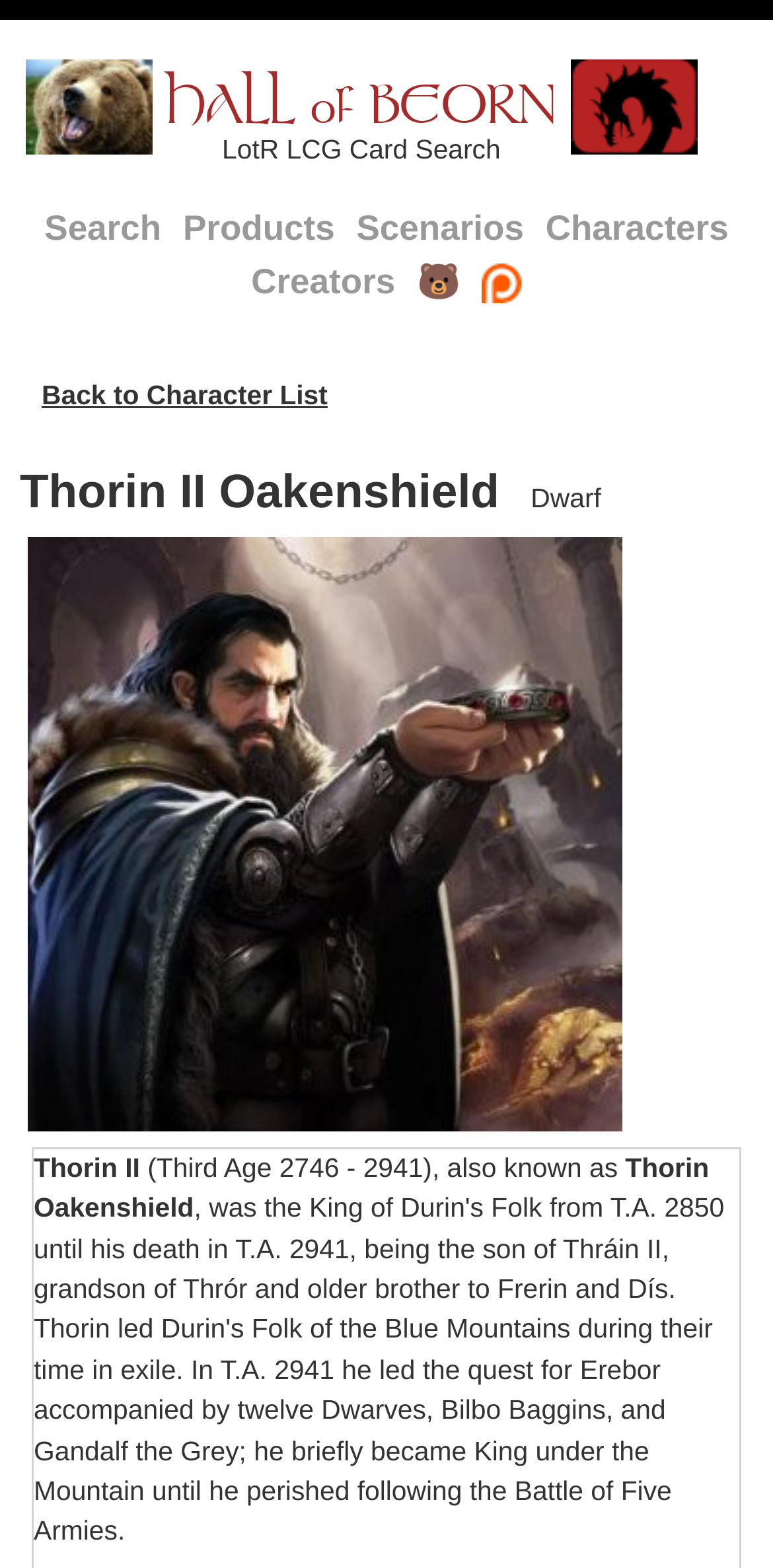How many links are there in the top menu? Please answer the question using a single word or phrase based on the image.

5